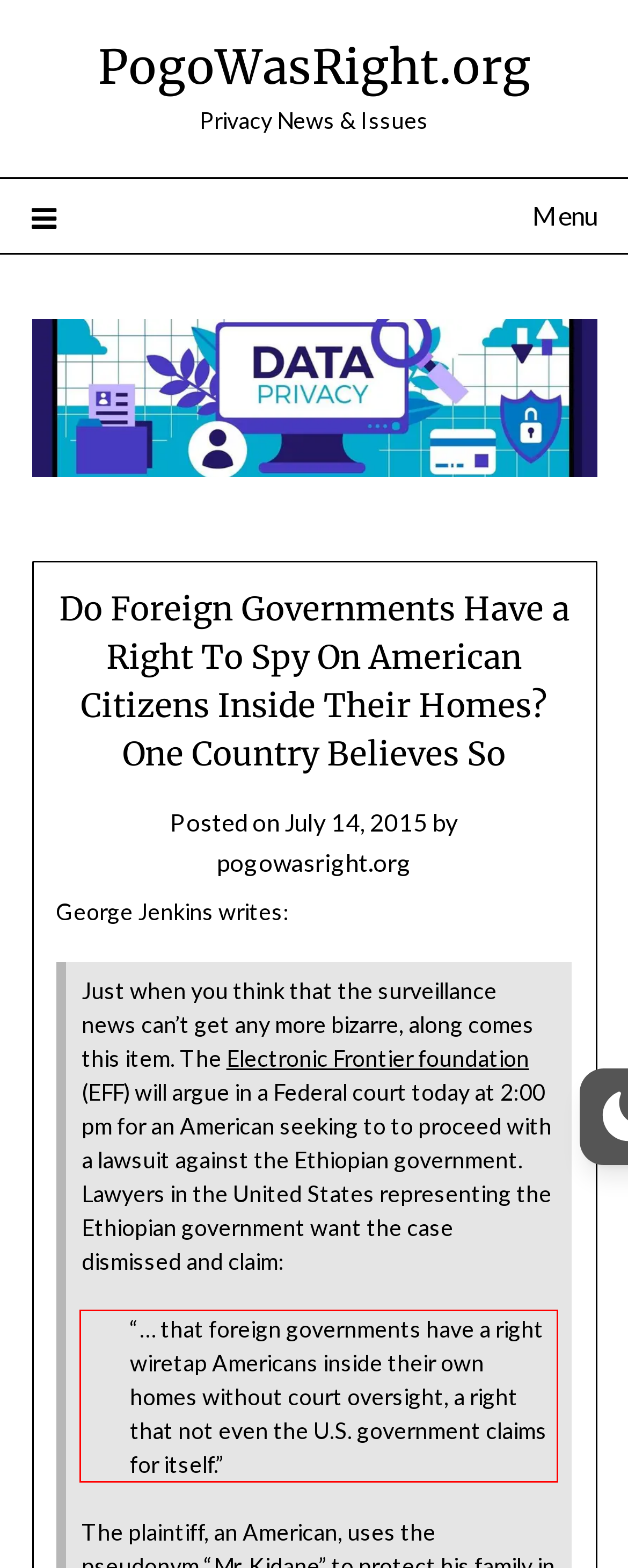Given a webpage screenshot, identify the text inside the red bounding box using OCR and extract it.

“… that foreign governments have a right wiretap Americans inside their own homes without court oversight, a right that not even the U.S. government claims for itself.”